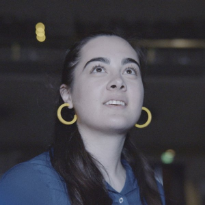Explain the image in a detailed and thorough manner.

The image captures a young woman gazing upwards with an expression of wonder and curiosity. She has long, dark hair and is wearing a blue shirt along with large, eye-catching yellow hoop earrings that enhance her vibrant look. The setting appears dimly lit, suggesting a backdrop of a performance or a presentation, which adds to the ambiance of anticipation and excitement. The soft glow of lights in the background hints at an engaging experience unfolding before her, reflecting a moment of inspiration and appreciation.